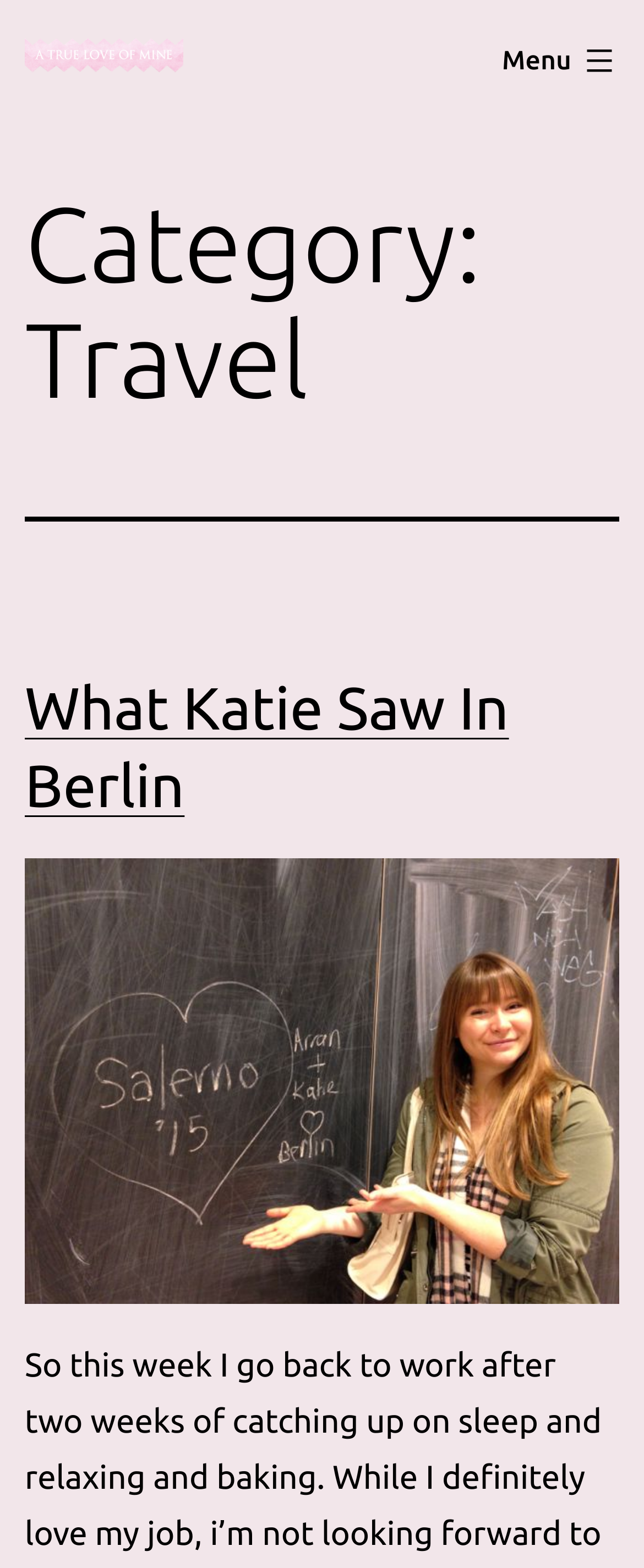Give the bounding box coordinates for this UI element: "Menu Close". The coordinates should be four float numbers between 0 and 1, arranged as [left, top, right, bottom].

[0.741, 0.016, 1.0, 0.062]